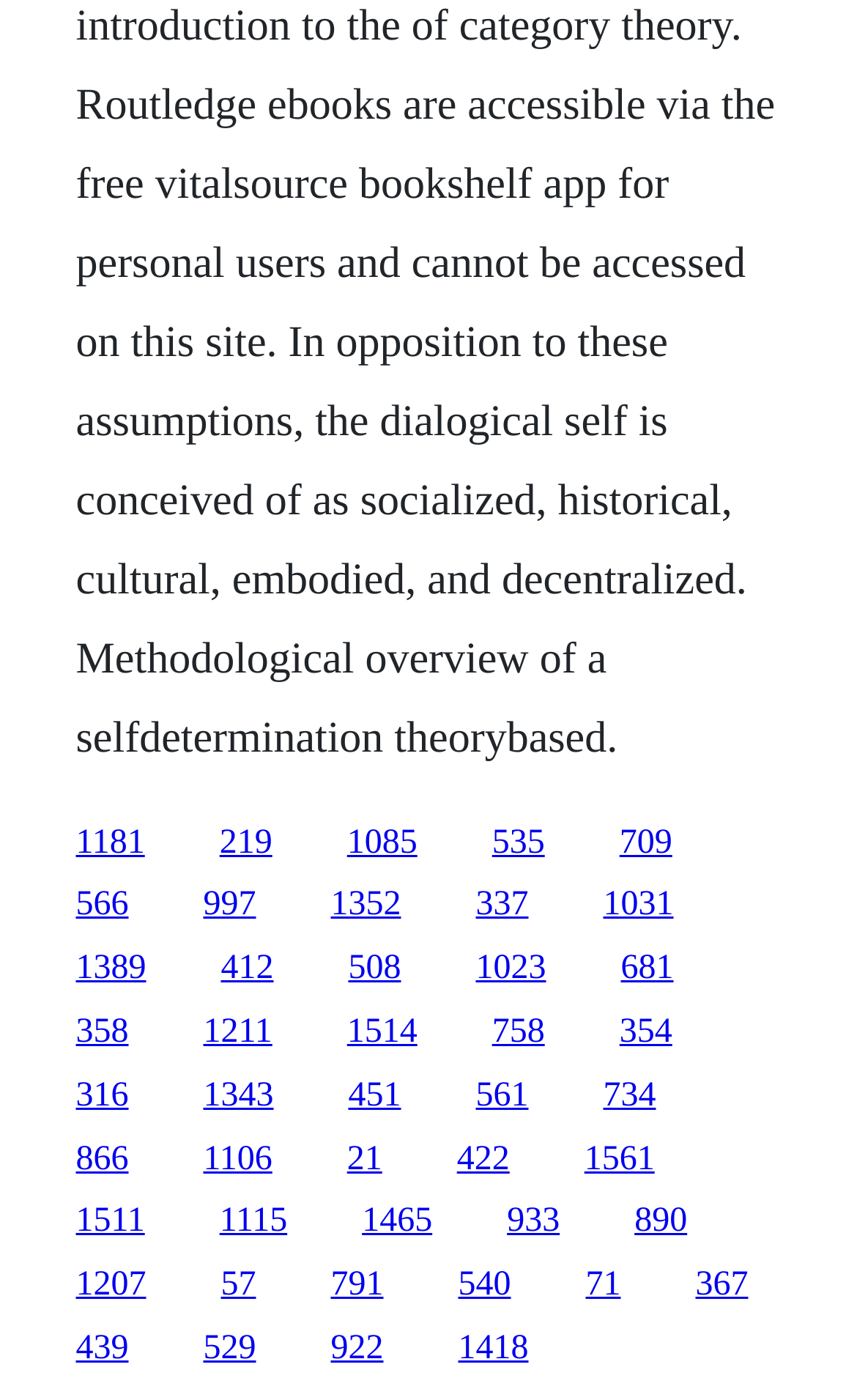Provide your answer in a single word or phrase: 
What is the approximate width of each link?

0.08 to 0.15